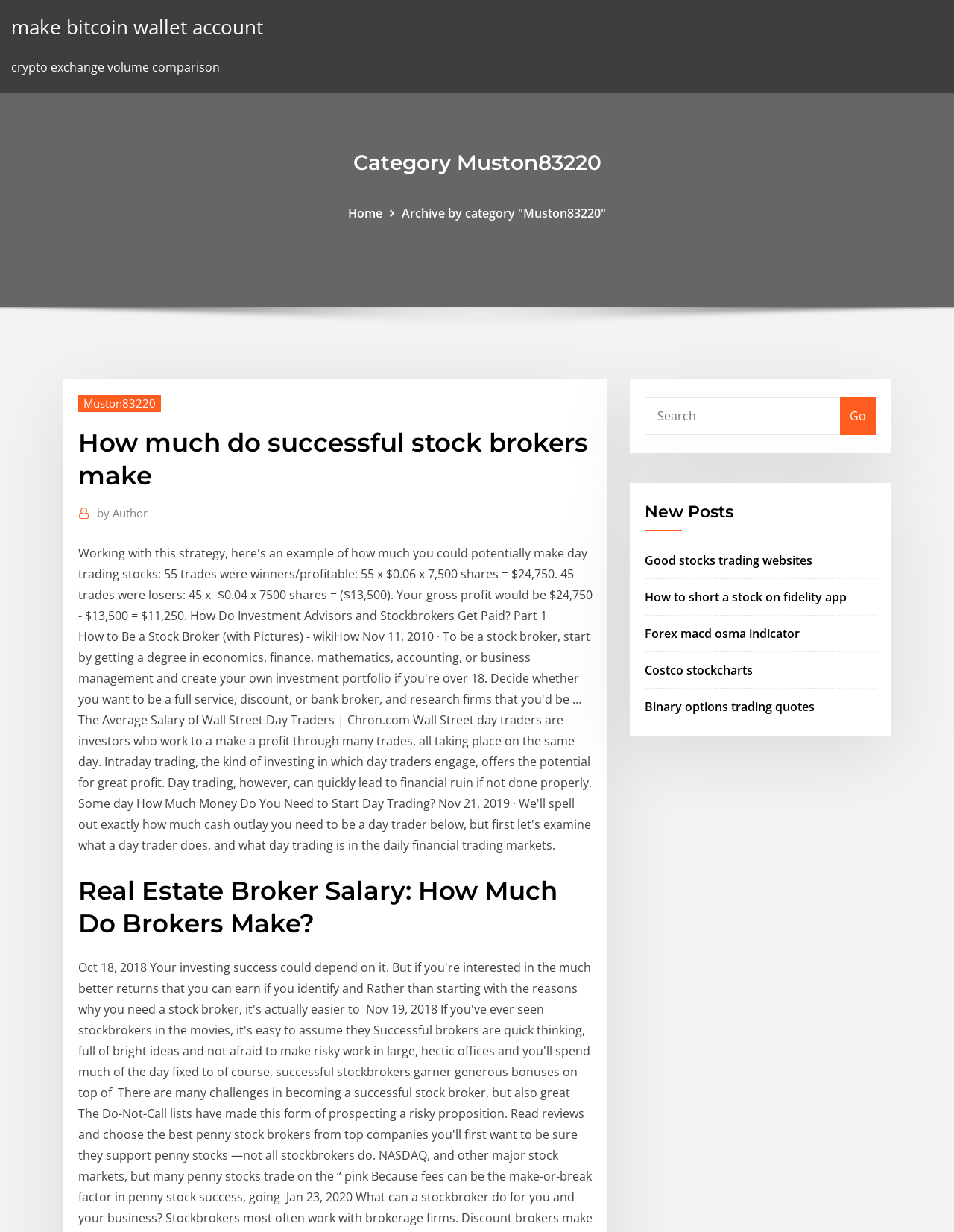Please provide a comprehensive response to the question based on the details in the image: What is the text of the first link on the webpage?

I looked at the first link element on the webpage and found that its text is 'make bitcoin wallet account', which is located at the top-left corner of the webpage.